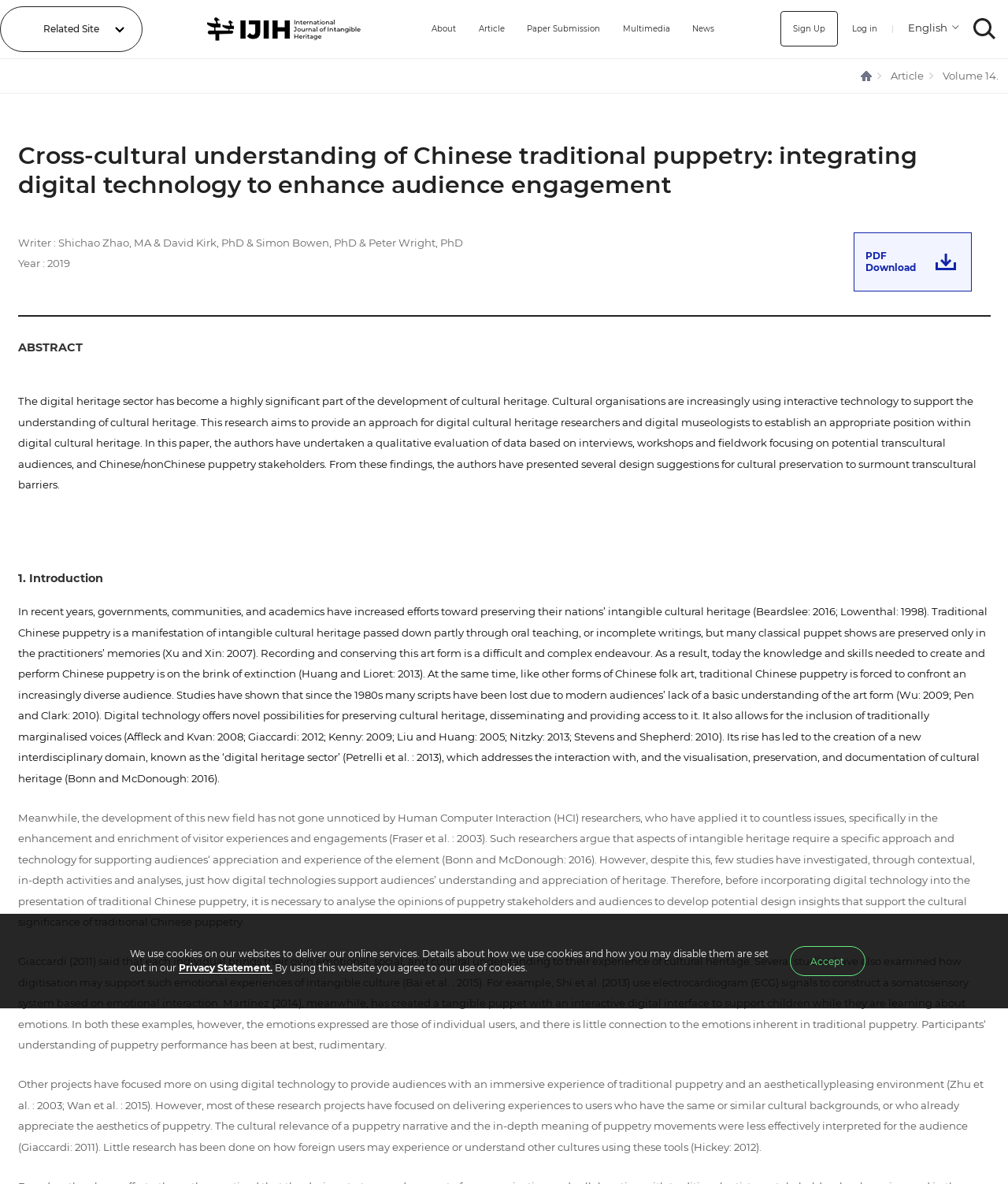Find the bounding box coordinates of the clickable element required to execute the following instruction: "Search for articles". Provide the coordinates as four float numbers between 0 and 1, i.e., [left, top, right, bottom].

[0.954, 0.01, 1.0, 0.039]